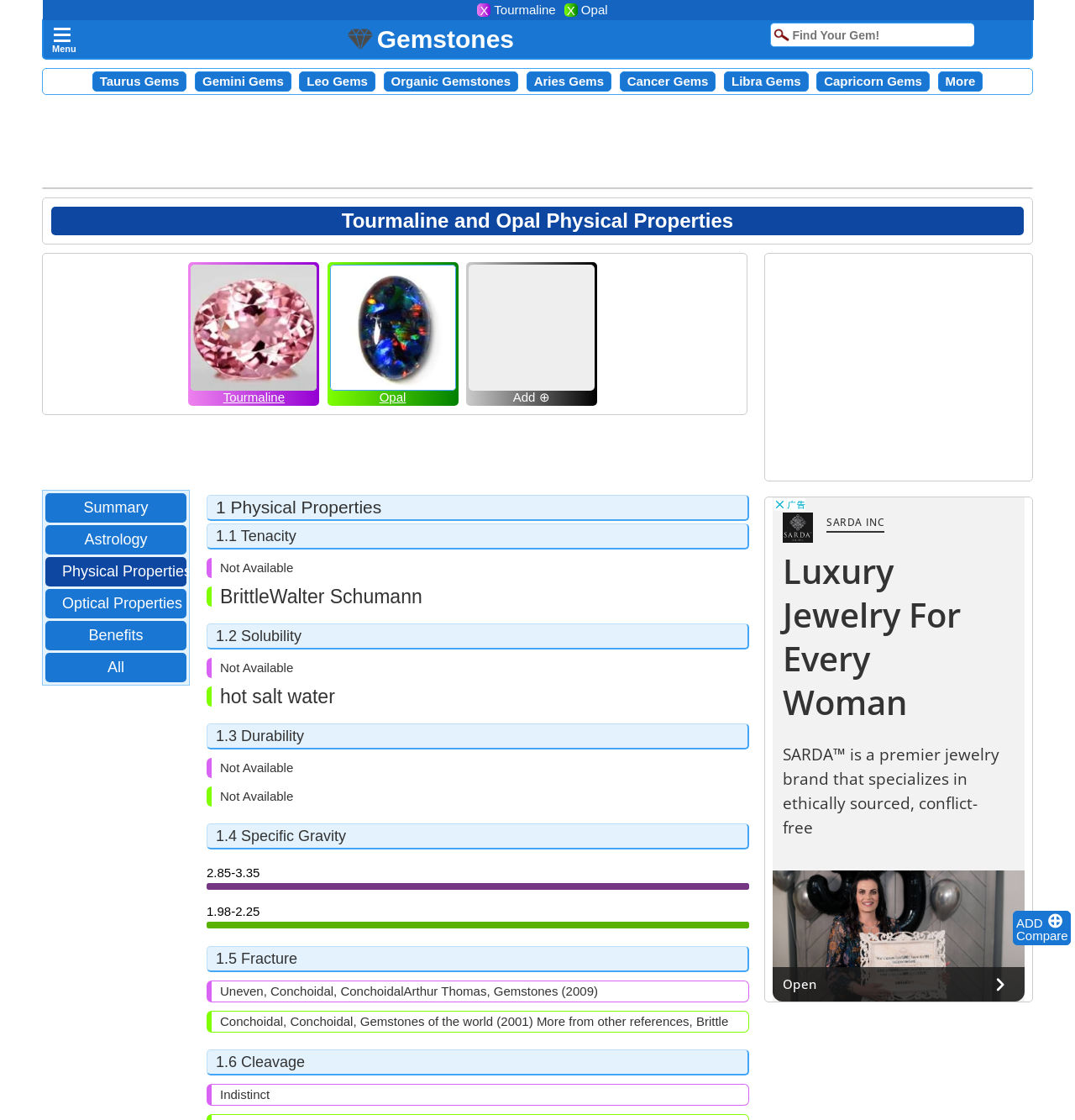Highlight the bounding box coordinates of the element you need to click to perform the following instruction: "Add a gemstone to compare."

[0.436, 0.349, 0.553, 0.36]